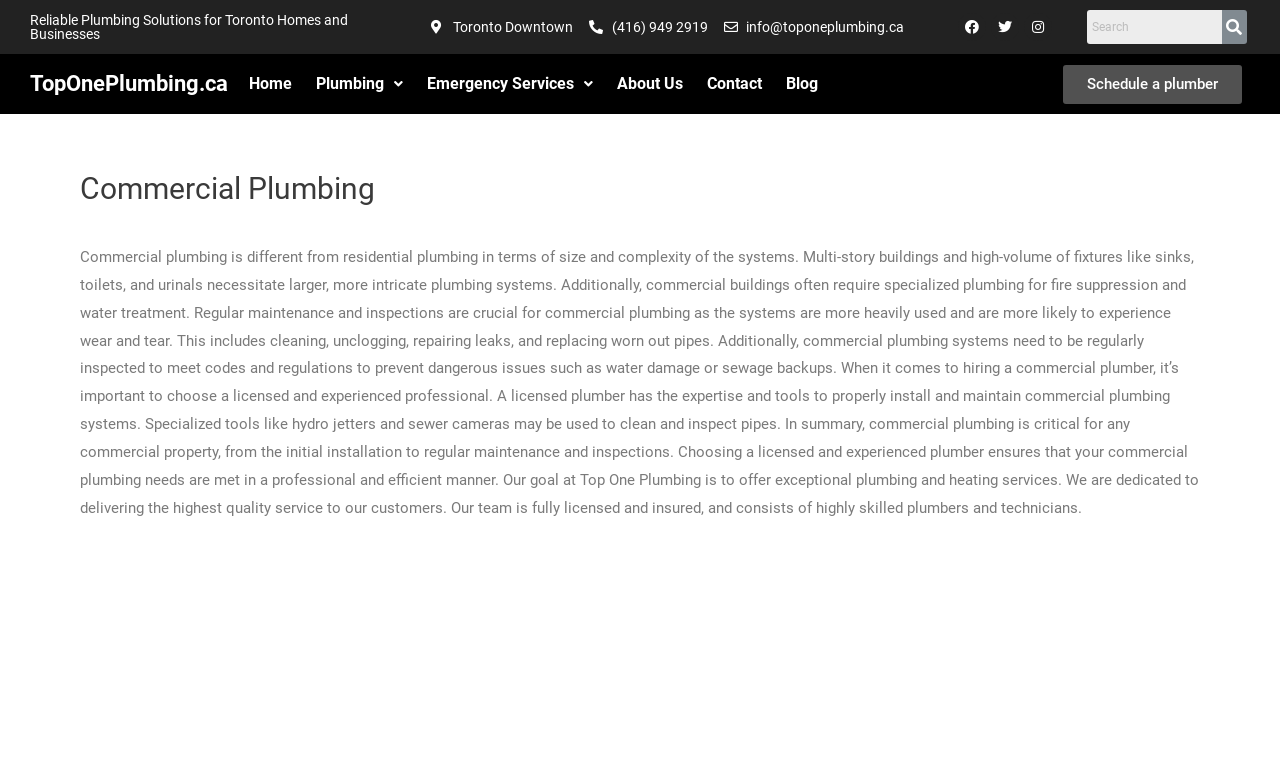Predict the bounding box of the UI element that fits this description: "Plumbing".

[0.237, 0.082, 0.324, 0.133]